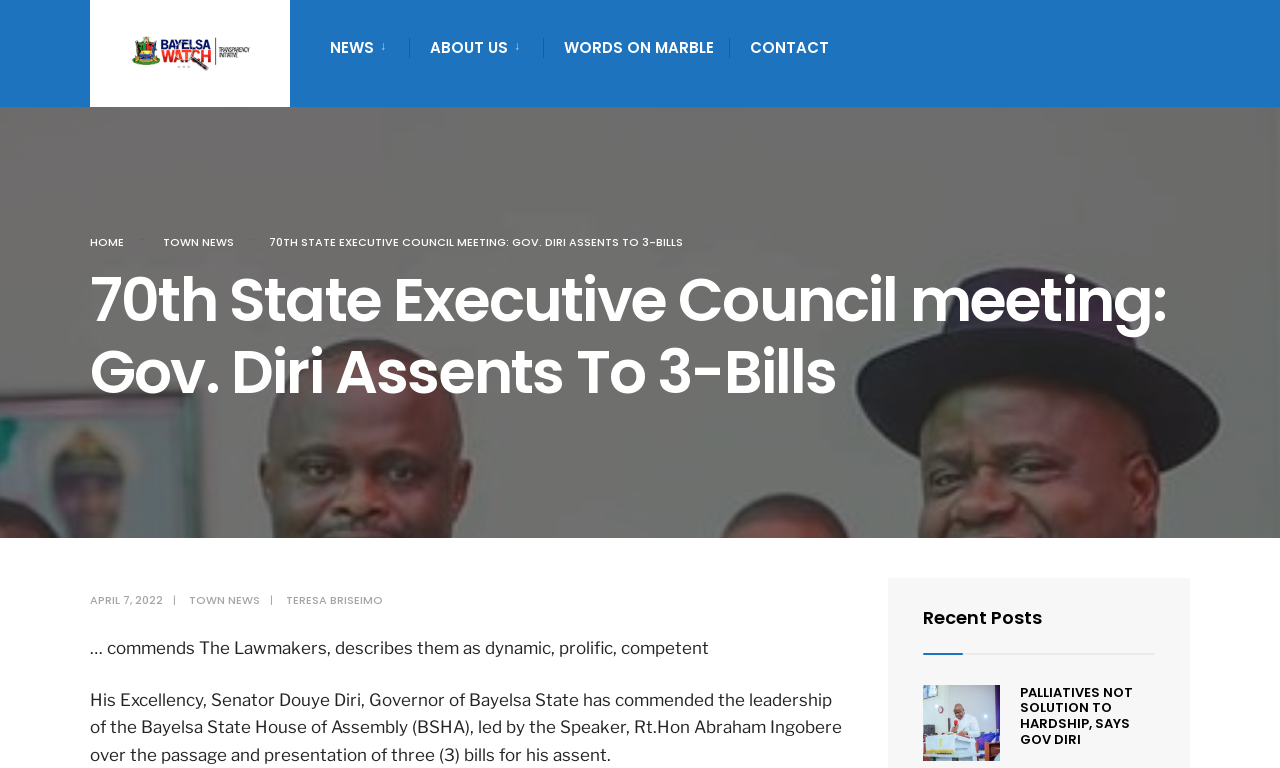Pinpoint the bounding box coordinates of the element that must be clicked to accomplish the following instruction: "Click on the 'Skip to content' link". The coordinates should be in the format of four float numbers between 0 and 1, i.e., [left, top, right, bottom].

[0.07, 0.0, 0.086, 0.013]